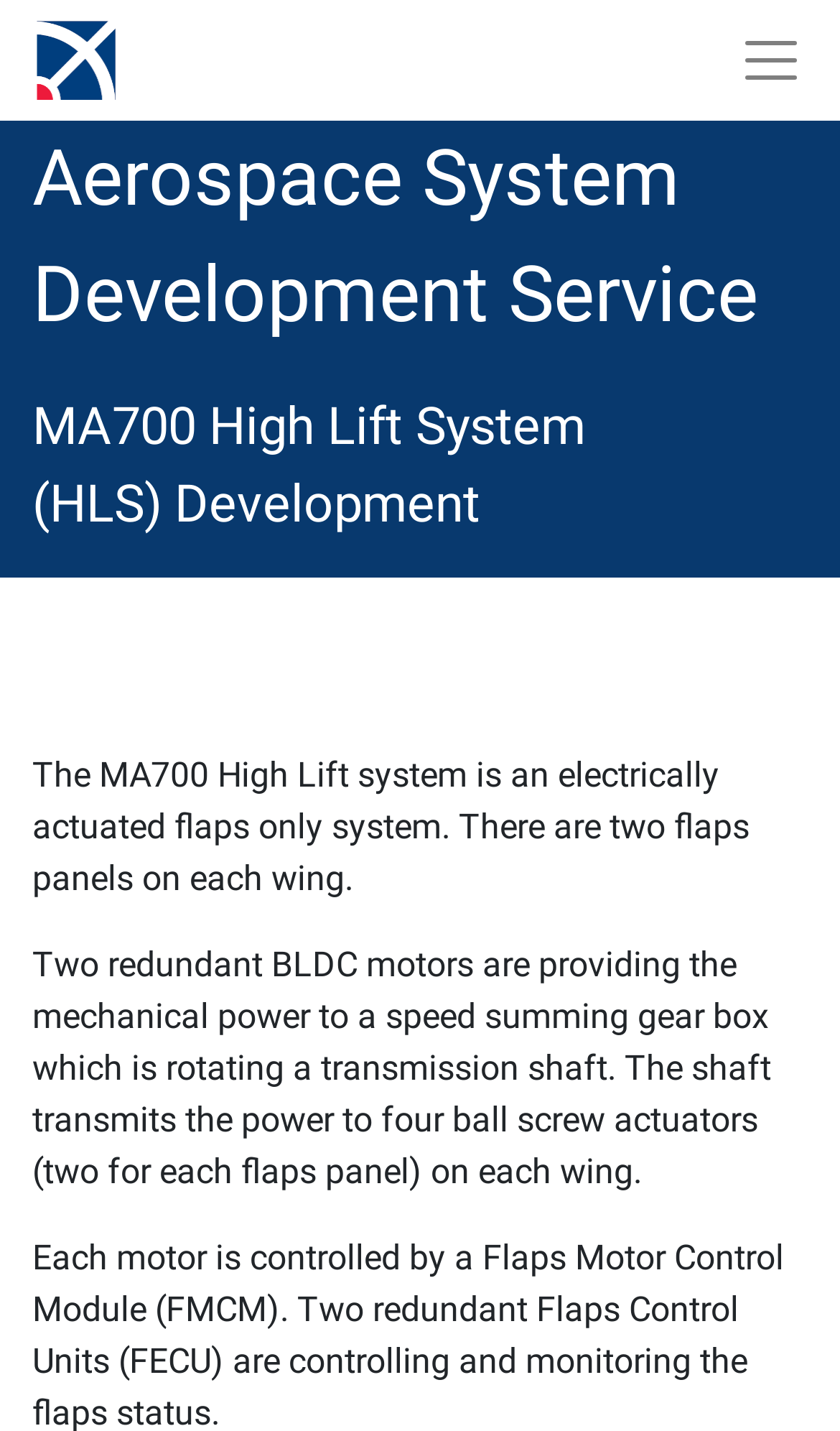What is the MA700 High Lift System?
Kindly offer a comprehensive and detailed response to the question.

The MA700 High Lift System is described in the second paragraph of the webpage as an electrically actuated flaps only system, which is a system used in aerospace development.